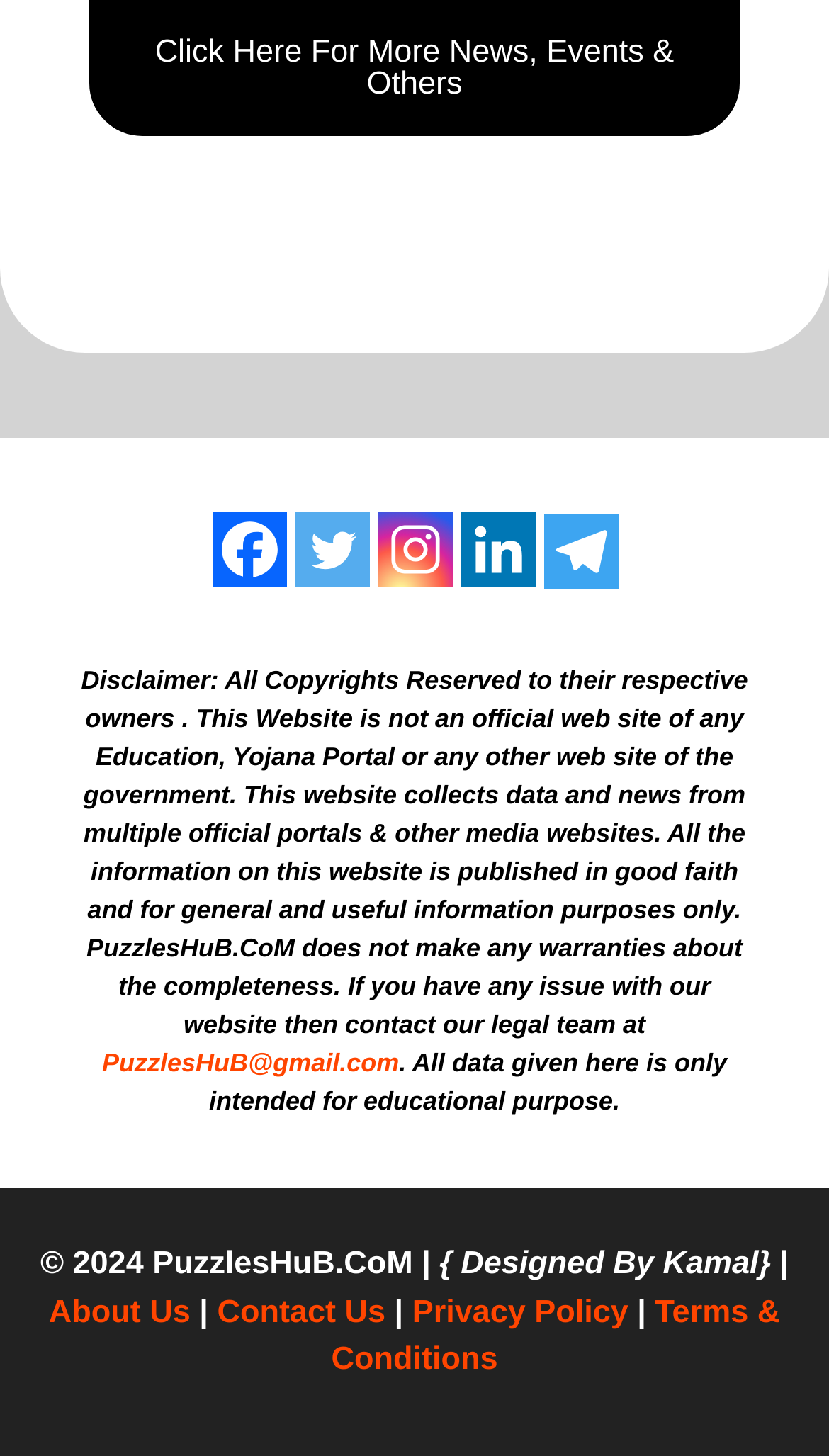Please find the bounding box coordinates of the element that must be clicked to perform the given instruction: "Read about us". The coordinates should be four float numbers from 0 to 1, i.e., [left, top, right, bottom].

[0.059, 0.889, 0.23, 0.914]